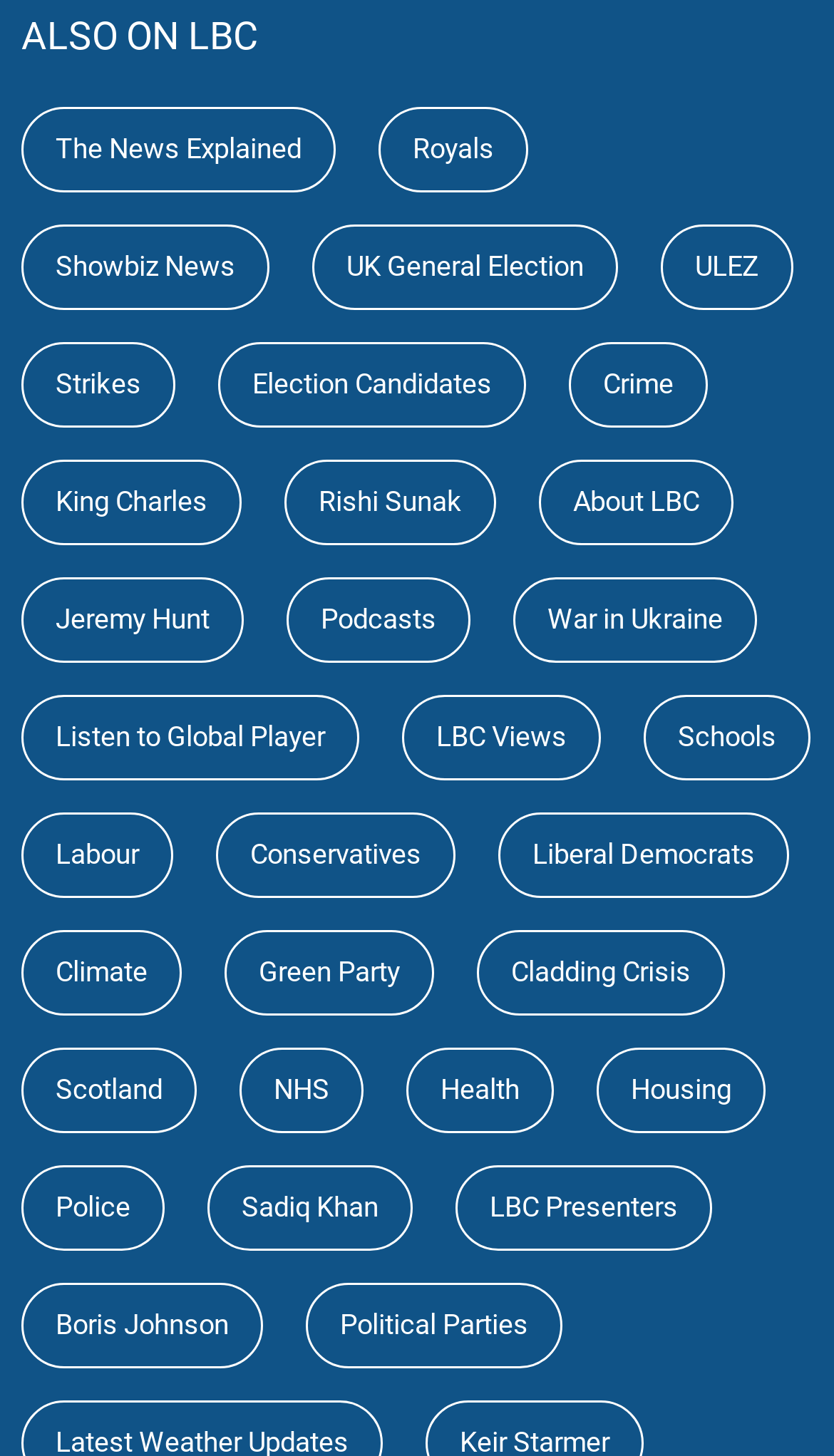Find the bounding box coordinates for the area that should be clicked to accomplish the instruction: "Click on The News Explained".

[0.026, 0.073, 0.403, 0.132]